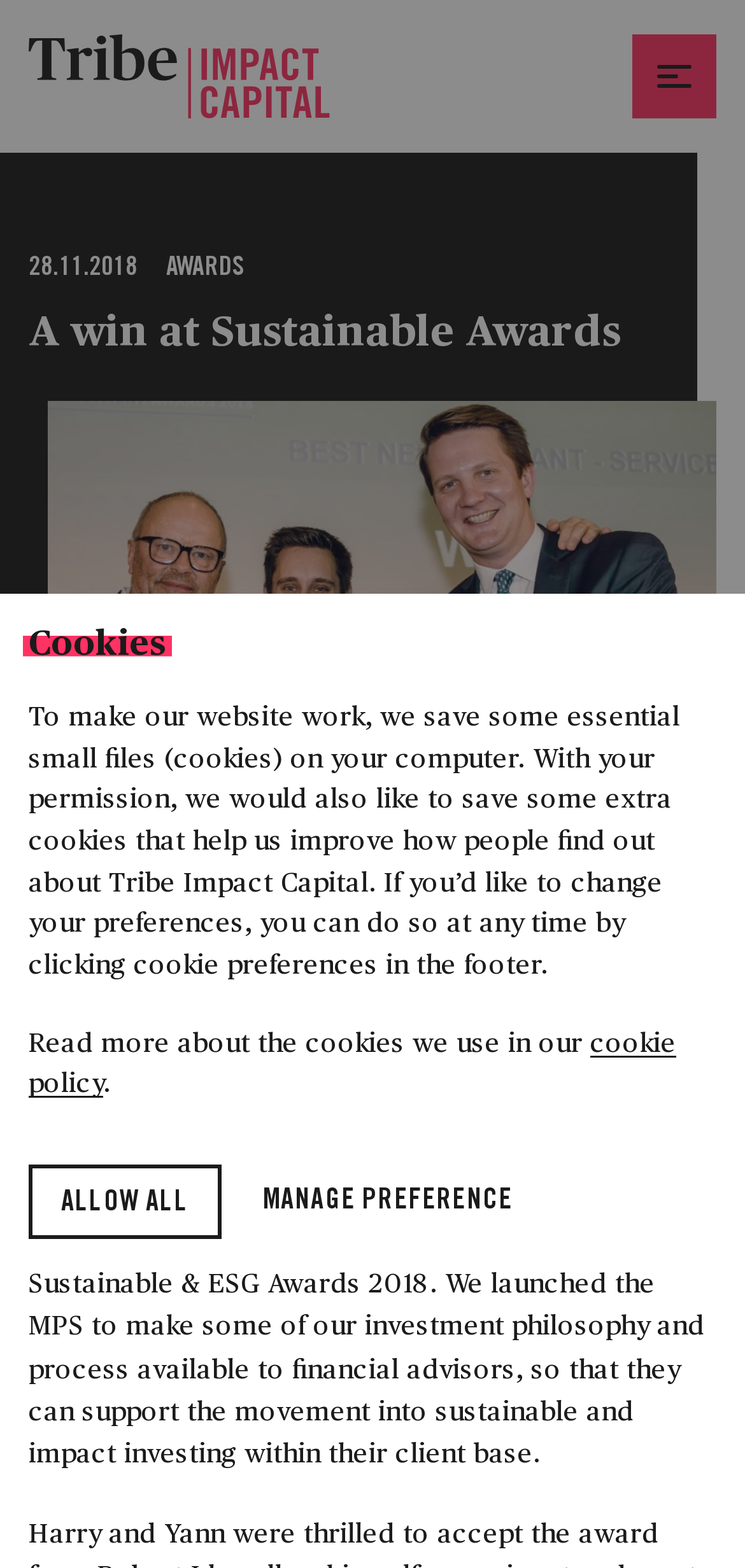What is the purpose of the Model Portfolio Service?
Provide a detailed and extensive answer to the question.

I found the purpose by reading the StaticText element that describes the Model Portfolio Service, which states that it was launched to make some of the company's investment philosophy and process available to financial advisors, so that they can support the movement into sustainable and impact investing within their client base.